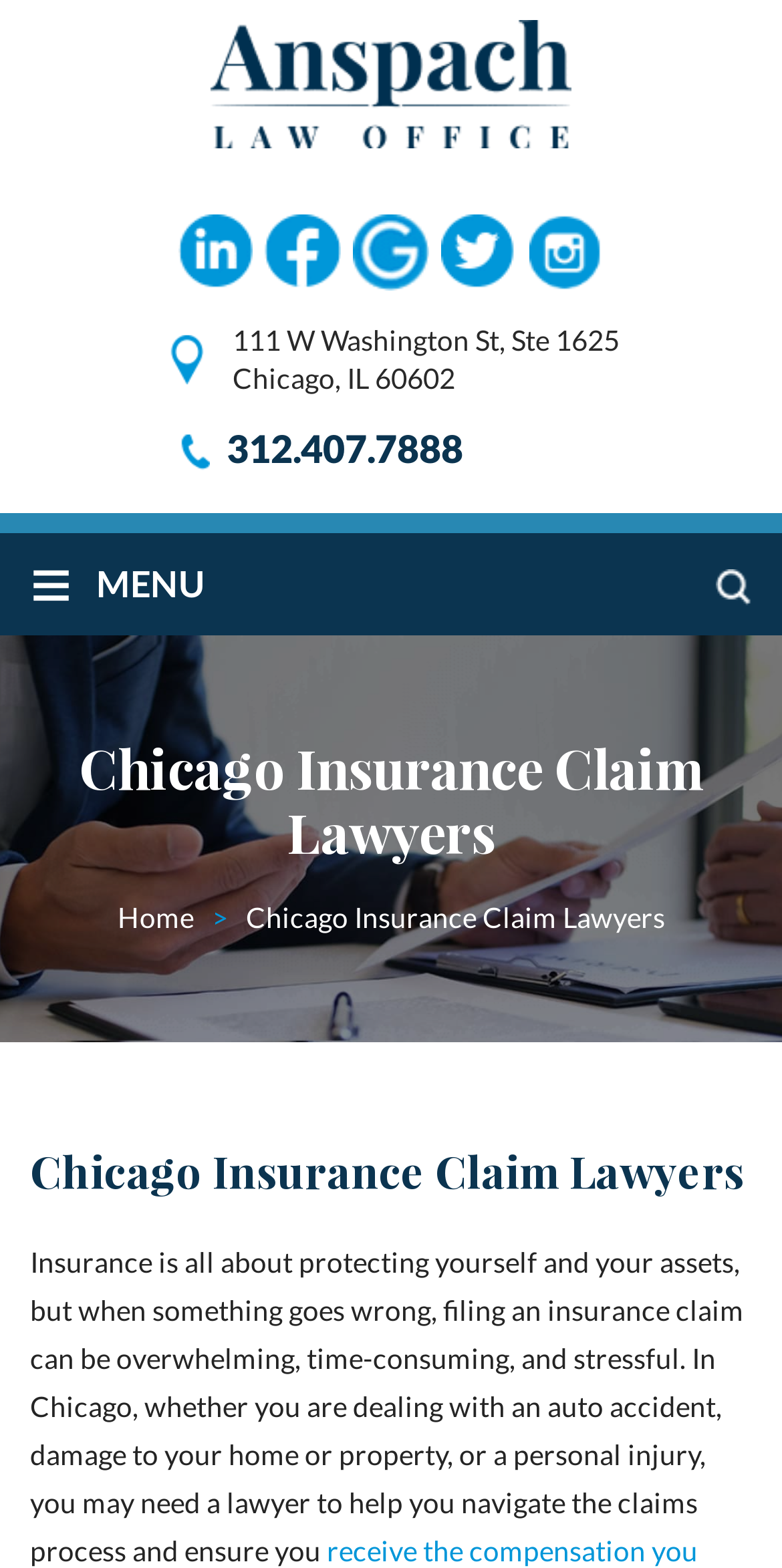Determine the bounding box coordinates of the clickable region to carry out the instruction: "Click the MENU button".

[0.123, 0.358, 0.262, 0.386]